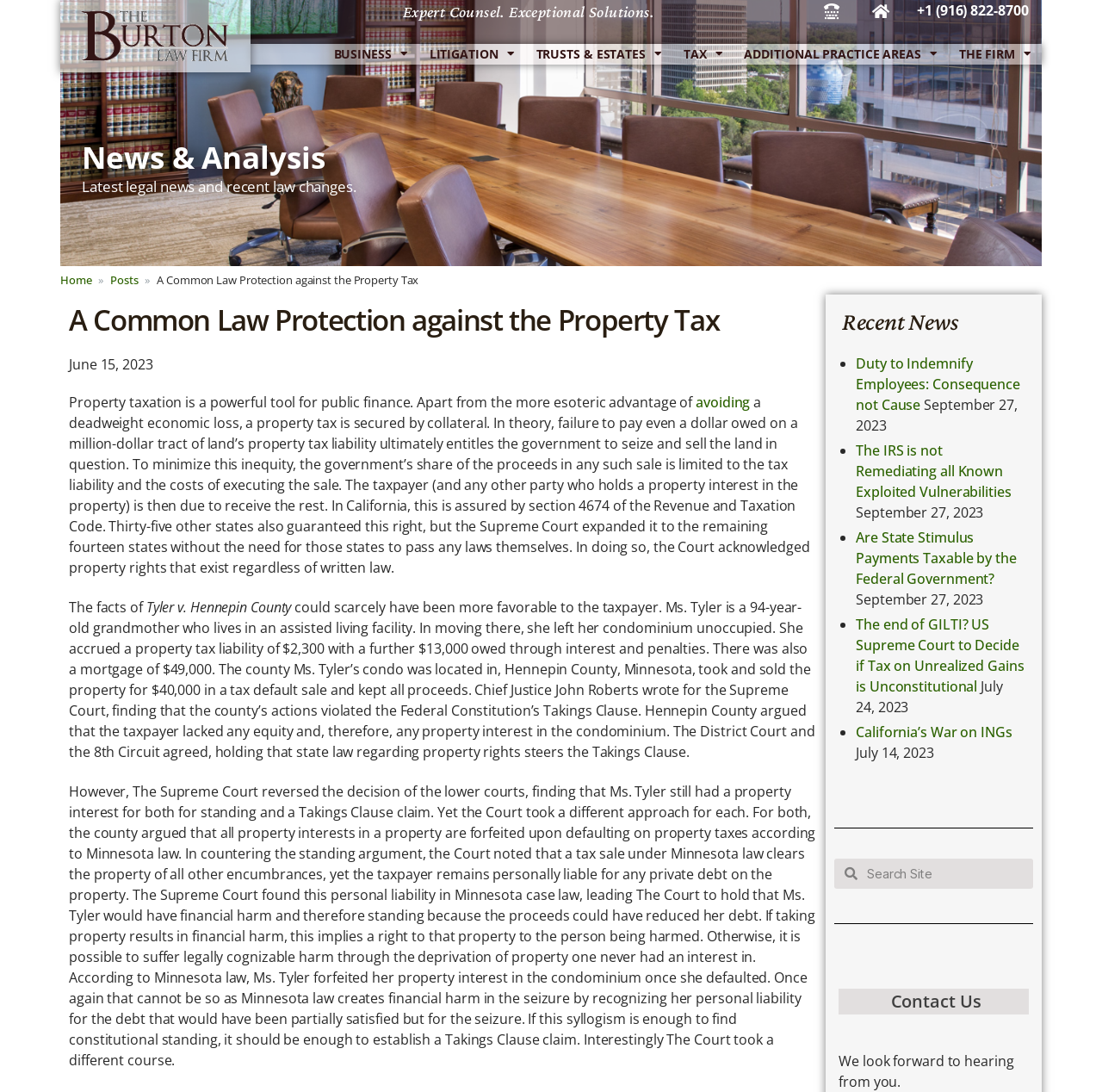Show the bounding box coordinates of the element that should be clicked to complete the task: "Click on User Documentation".

None